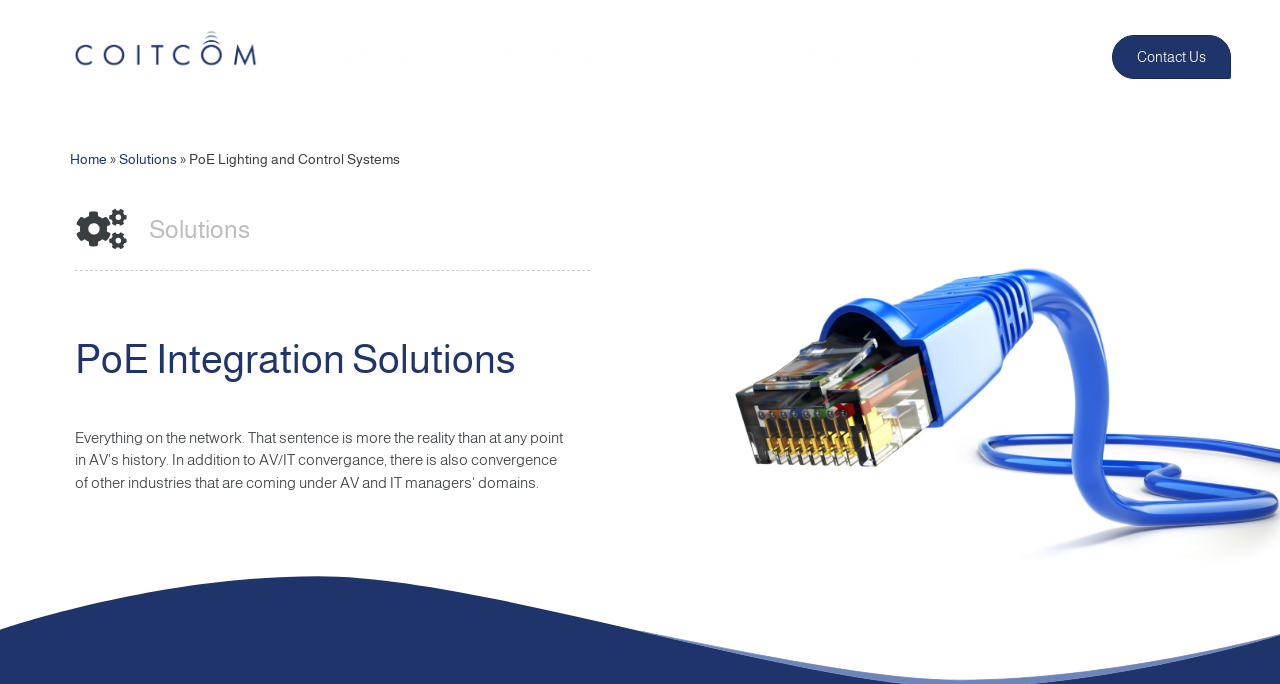Please mark the clickable region by giving the bounding box coordinates needed to complete this instruction: "Go to Home page".

[0.055, 0.221, 0.084, 0.244]